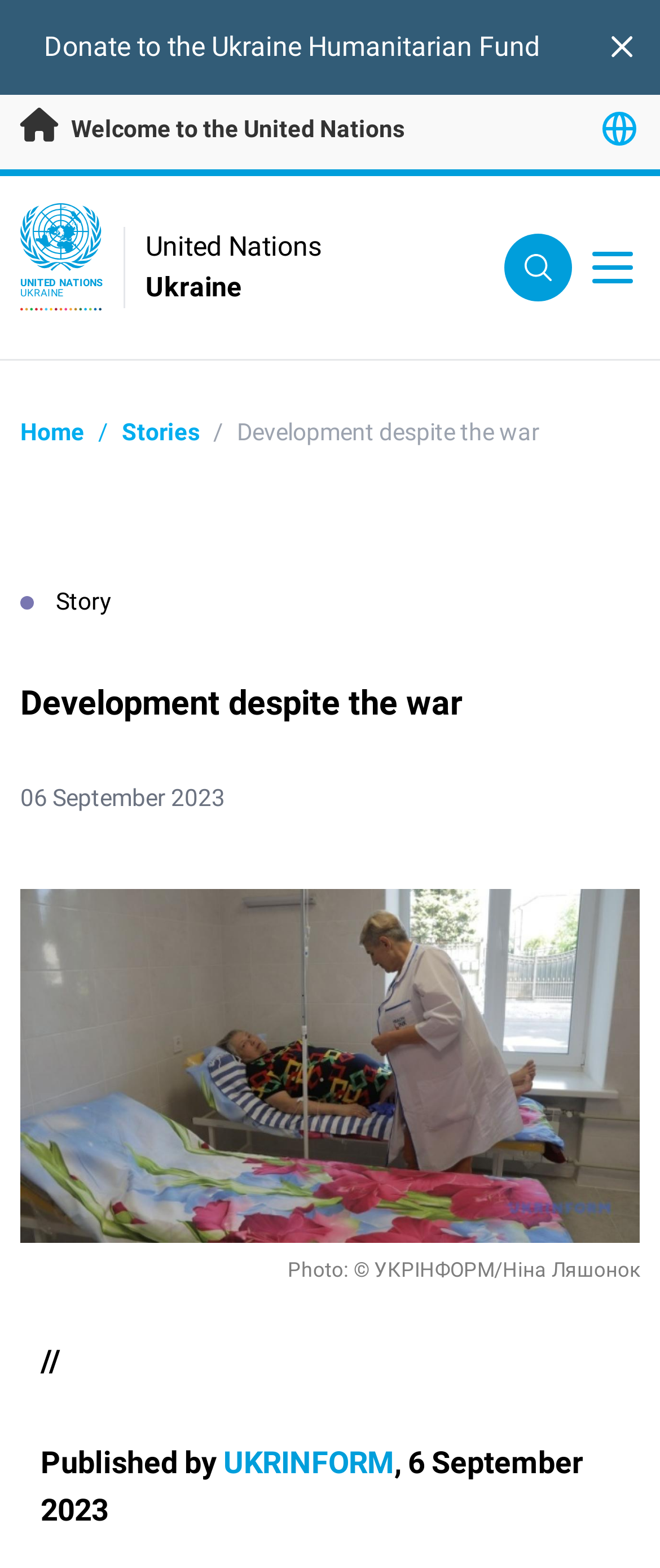Refer to the image and provide an in-depth answer to the question:
How many buttons are there in the top section?

In the top section of the webpage, there are three buttons: 'Close alert banner', an unnamed button with an image, and another unnamed button with an image.